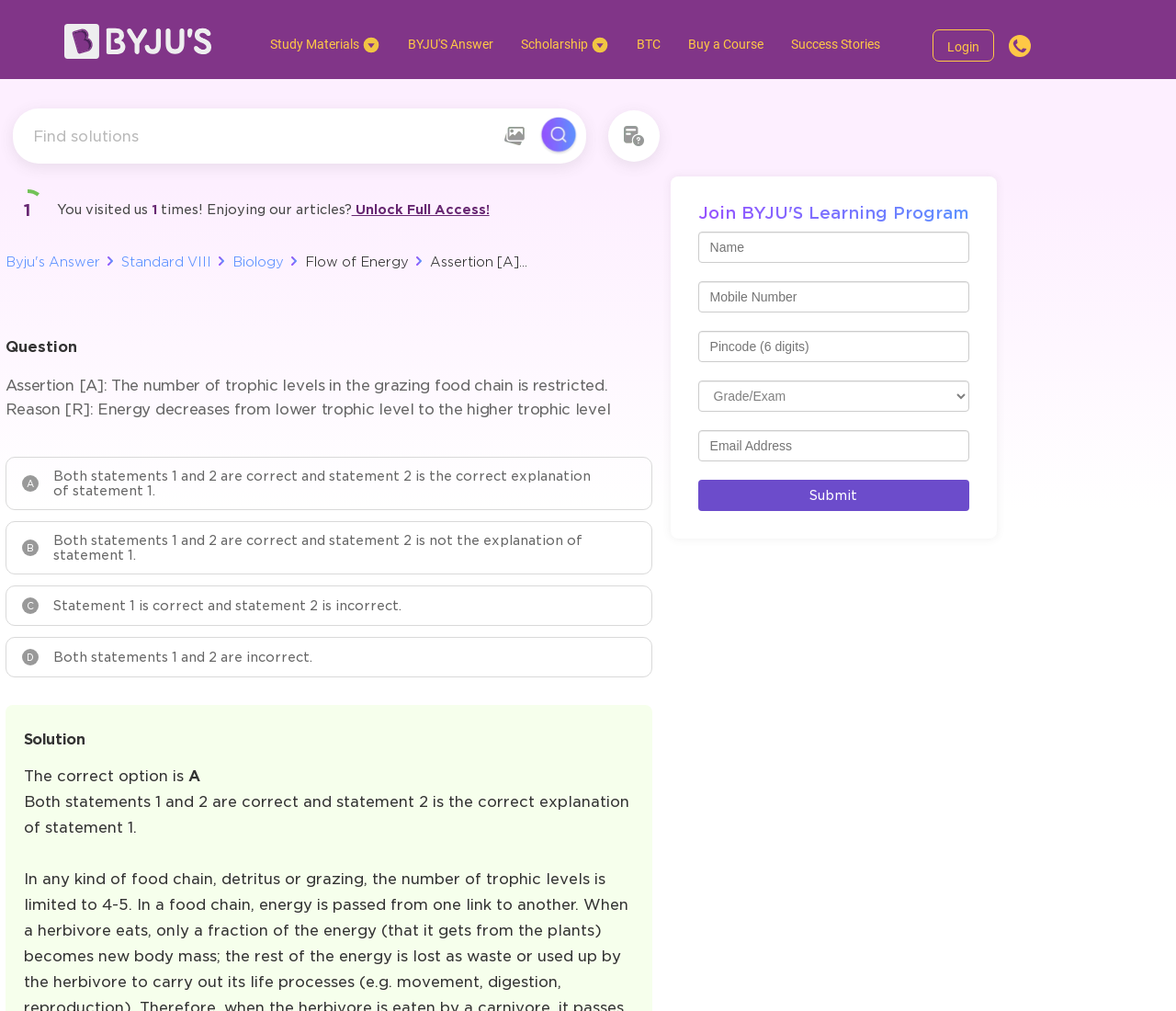Please indicate the bounding box coordinates of the element's region to be clicked to achieve the instruction: "Search for solutions". Provide the coordinates as four float numbers between 0 and 1, i.e., [left, top, right, bottom].

[0.027, 0.125, 0.414, 0.144]